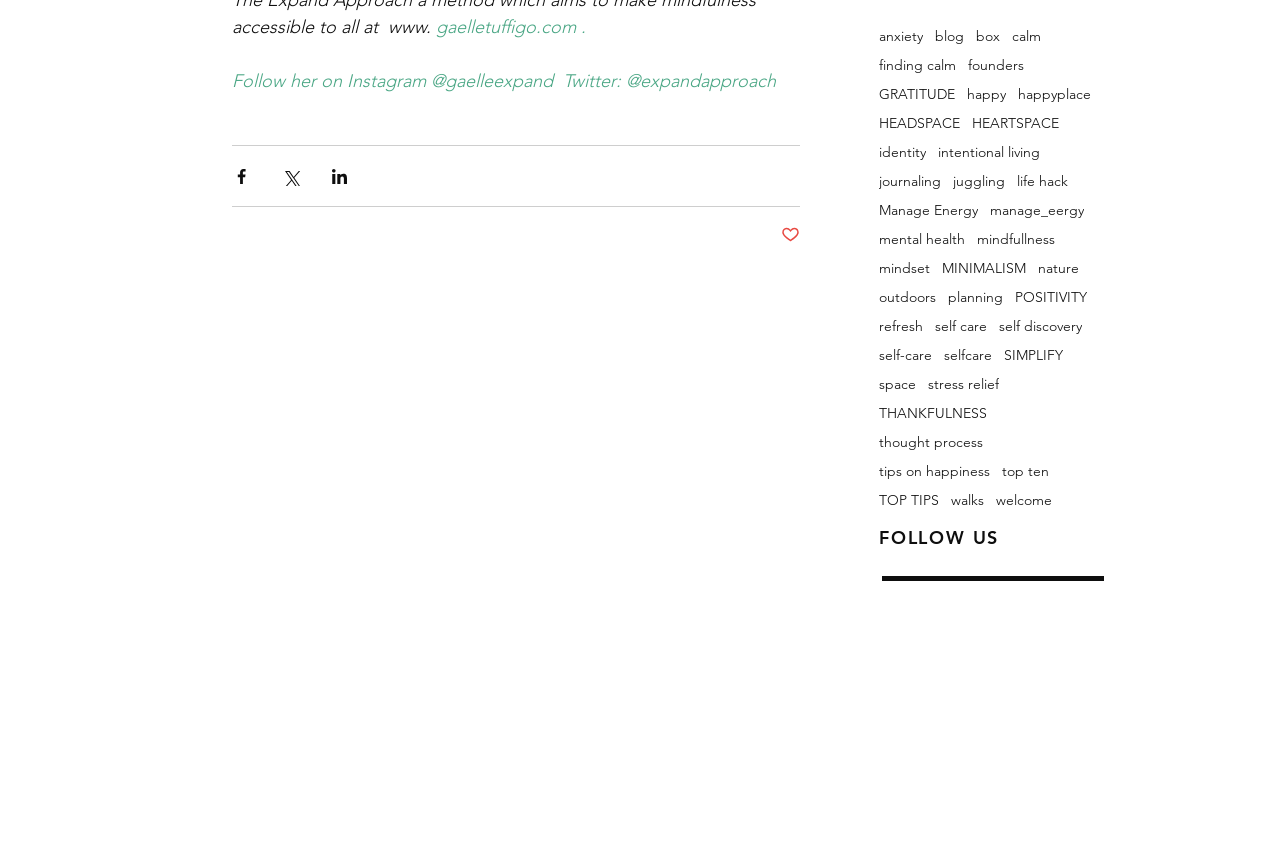Extract the bounding box coordinates of the UI element described by: "aria-label="Twitter Basic Square"". The coordinates should include four float numbers ranging from 0 to 1, e.g., [left, top, right, bottom].

[0.712, 0.699, 0.73, 0.726]